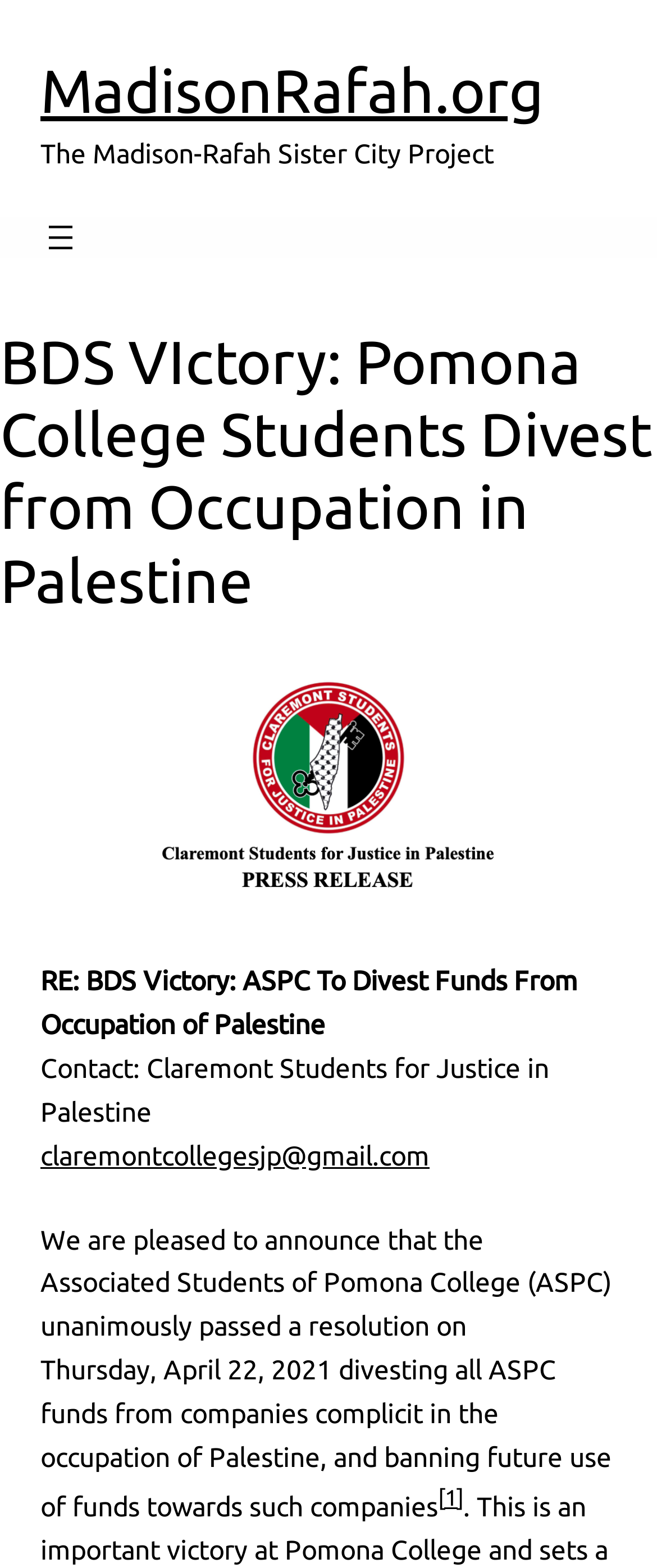Elaborate on the webpage's design and content in a detailed caption.

The webpage is about a BDS (Boycott, Divestment, and Sanctions) victory at Pomona College, where students have divested from companies complicit in the occupation of Palestine. 

At the top left of the page, there is a link to "MadisonRafah.org" and a static text "The Madison-Rafah Sister City Project" next to it. Below these elements, there is a navigation menu labeled "Menu 1" with an "Open menu" button on the left, accompanied by an image. 

The main content of the page starts with a heading that reads "BDS VIctory: Pomona College Students Divest from Occupation in Palestine". Below the heading, there is a static text "RE: BDS Victory: ASPC To Divest Funds From Occupation of Palestine". 

Further down, there is contact information, including a static text "Contact: Claremont Students for Justice in Palestine" and an email link "claremontcollegesjp@gmail.com". 

The main article begins with a static text "We are pleased to announce that the Associated Students of Pomona College (ASPC) unanimously passed a resolution on". The text continues, describing the resolution, which includes divesting all ASPC funds from companies complicit in the occupation of Palestine and banning future use of funds towards such companies. The date of the resolution, "Thursday, April 22, 2021", is mentioned in the middle of the text. 

At the bottom of the page, there is a superscript with a link labeled "[1]".